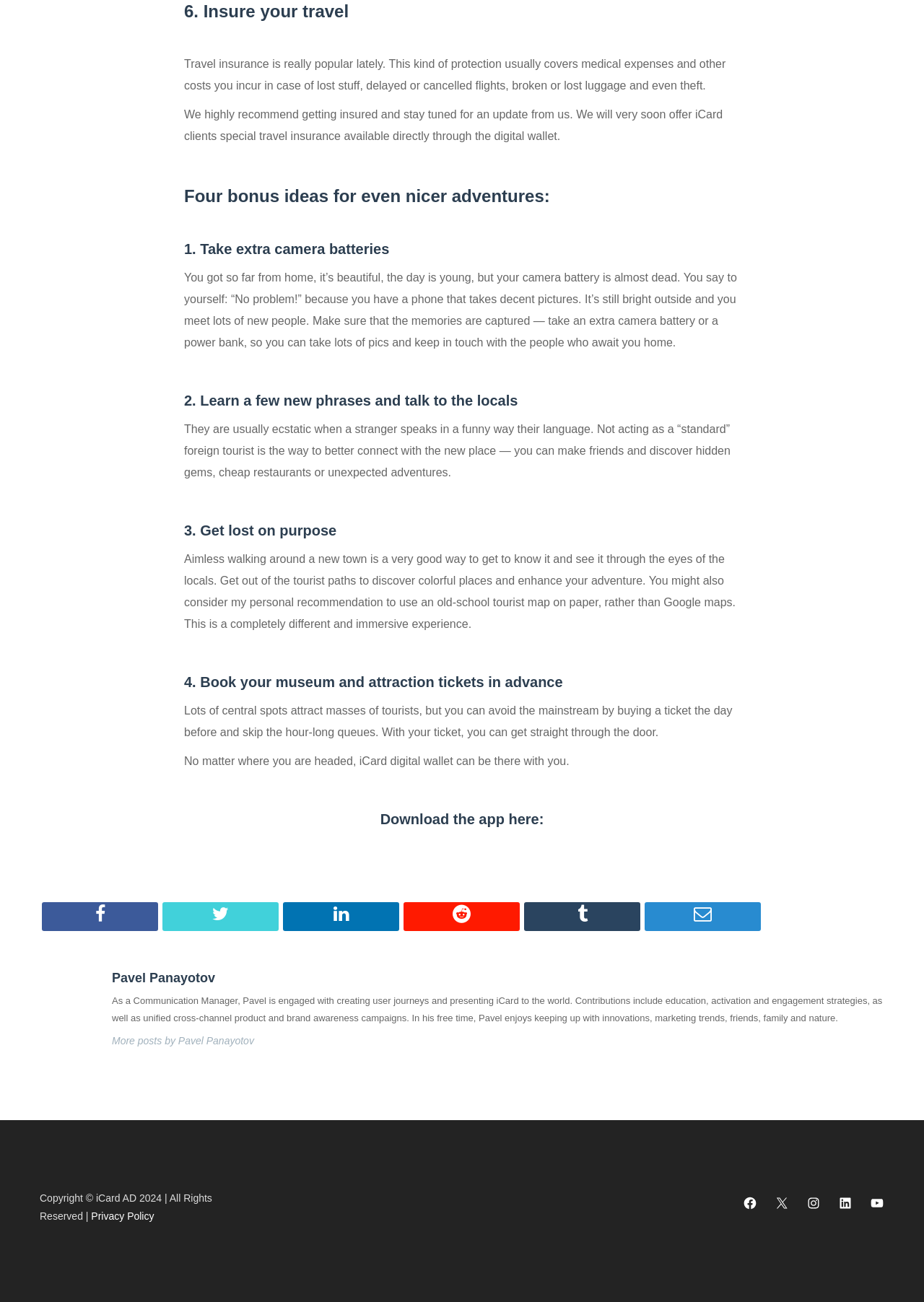How many bonus ideas are provided for travelers?
Look at the image and construct a detailed response to the question.

The webpage lists four bonus ideas for travelers, which are taking extra camera batteries, learning a few new phrases and talking to the locals, getting lost on purpose, and booking museum and attraction tickets in advance.